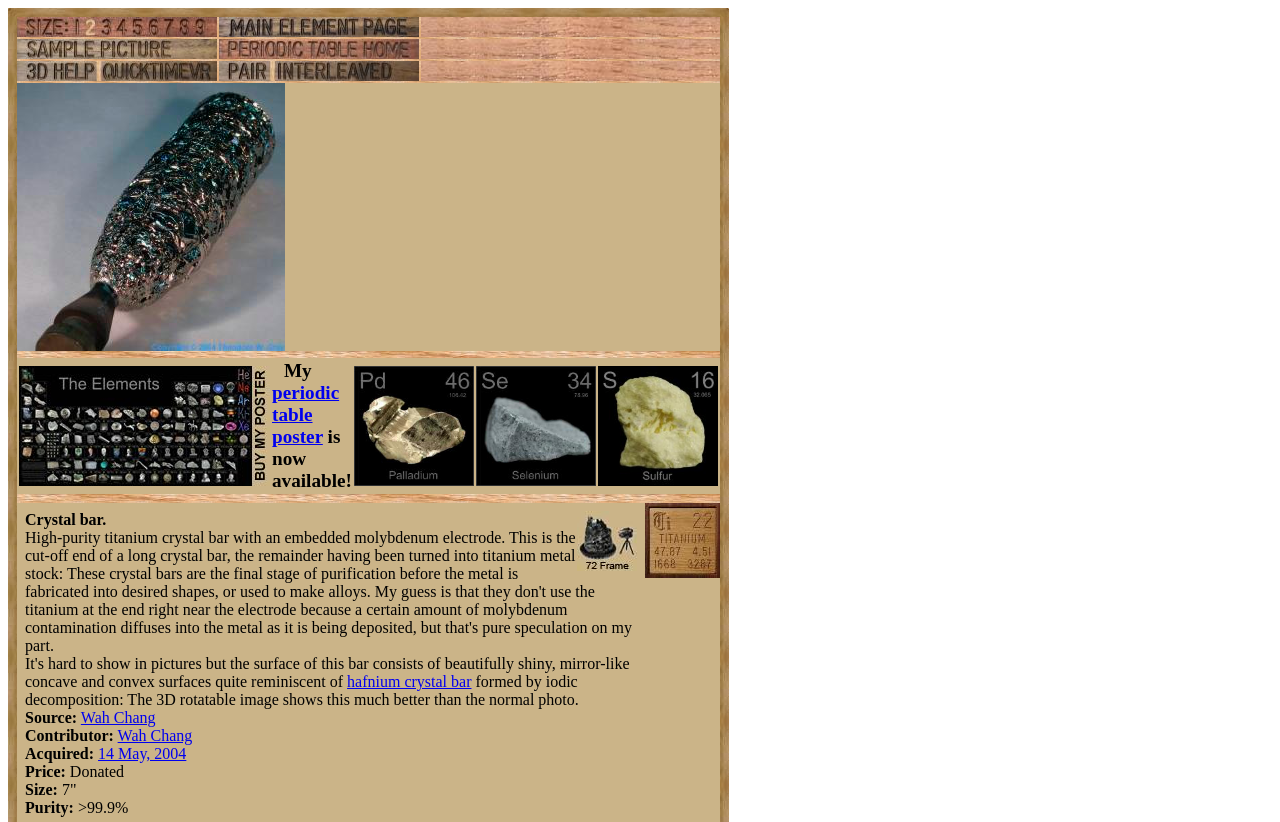What is the contributor of the Titanium sample?
Respond to the question with a well-detailed and thorough answer.

I inferred this answer by examining the layout table rows and cells, which contain information about the Titanium sample. One of the table cells mentions 'Contributor:' followed by 'Wah Chang', indicating the contributor of the sample.